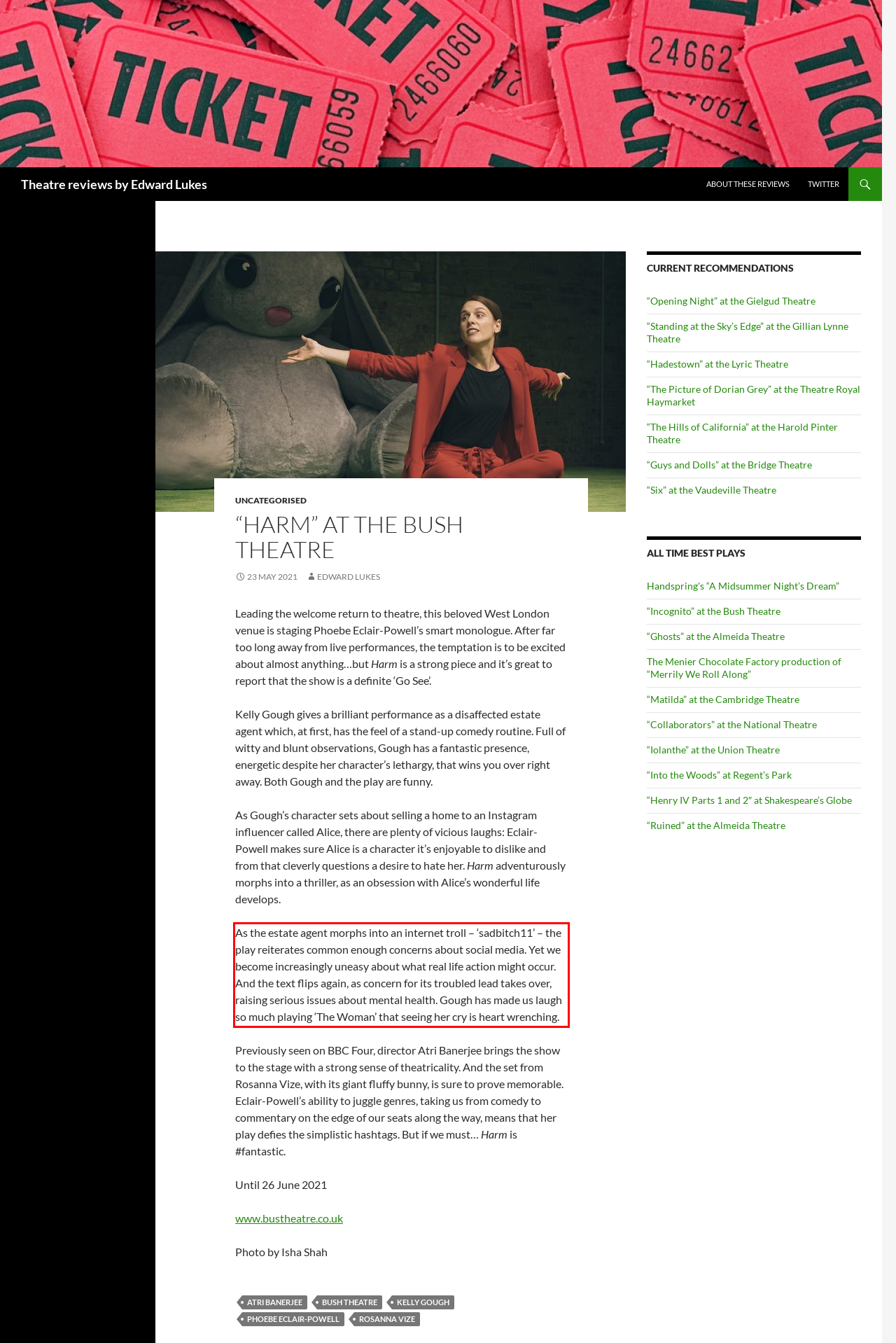Given the screenshot of the webpage, identify the red bounding box, and recognize the text content inside that red bounding box.

As the estate agent morphs into an internet troll – ‘sadbitch11’ – the play reiterates common enough concerns about social media. Yet we become increasingly uneasy about what real life action might occur. And the text flips again, as concern for its troubled lead takes over, raising serious issues about mental health. Gough has made us laugh so much playing ‘The Woman’ that seeing her cry is heart wrenching.